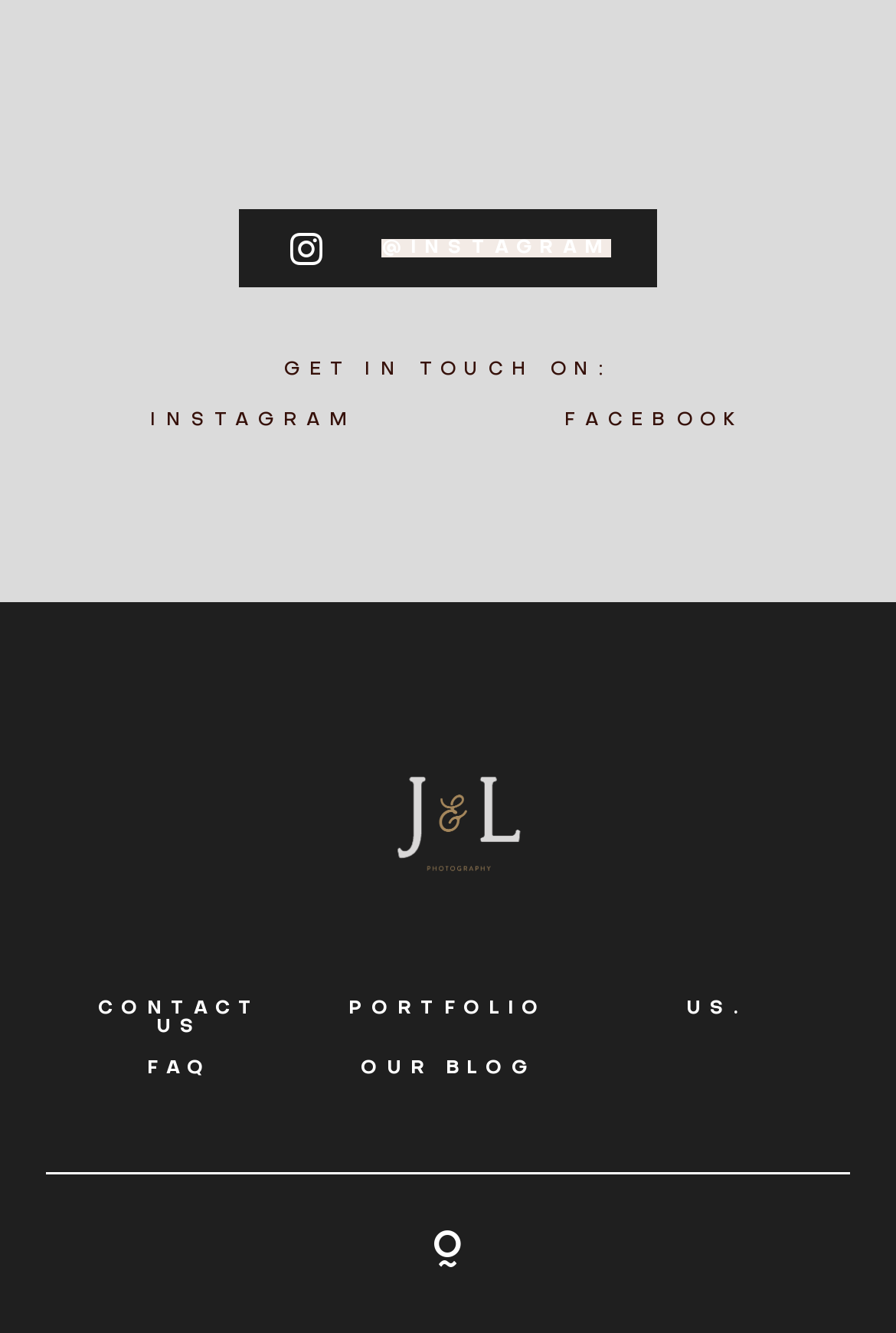Please indicate the bounding box coordinates of the element's region to be clicked to achieve the instruction: "Read the blog". Provide the coordinates as four float numbers between 0 and 1, i.e., [left, top, right, bottom].

[0.403, 0.795, 0.597, 0.808]